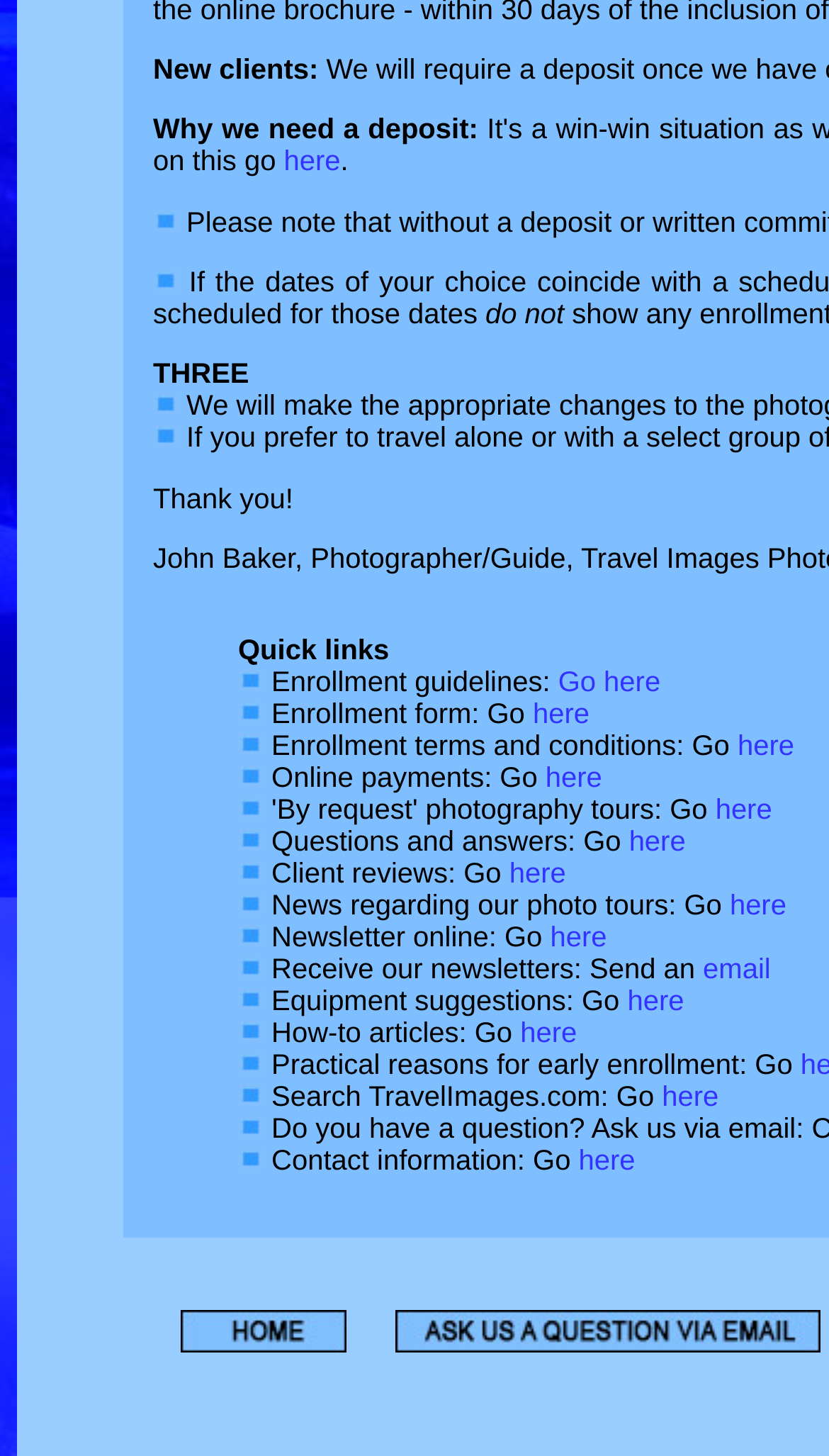Locate the bounding box coordinates of the item that should be clicked to fulfill the instruction: "View client reviews".

[0.614, 0.589, 0.683, 0.611]